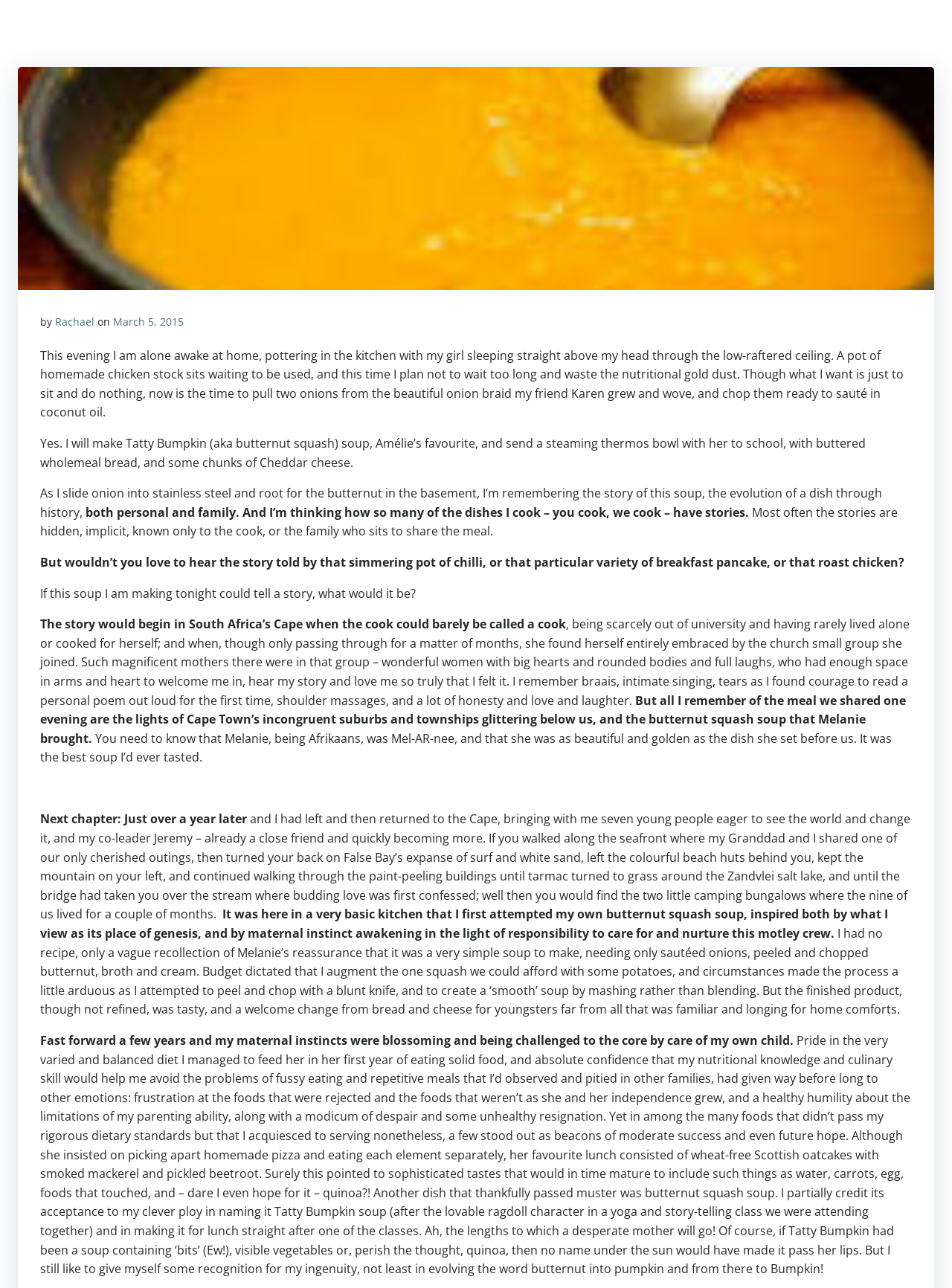Bounding box coordinates should be in the format (top-left x, top-left y, bottom-right x, bottom-right y) and all values should be floating point numbers between 0 and 1. Determine the bounding box coordinate for the UI element described as: Contact

[0.93, 0.023, 0.98, 0.035]